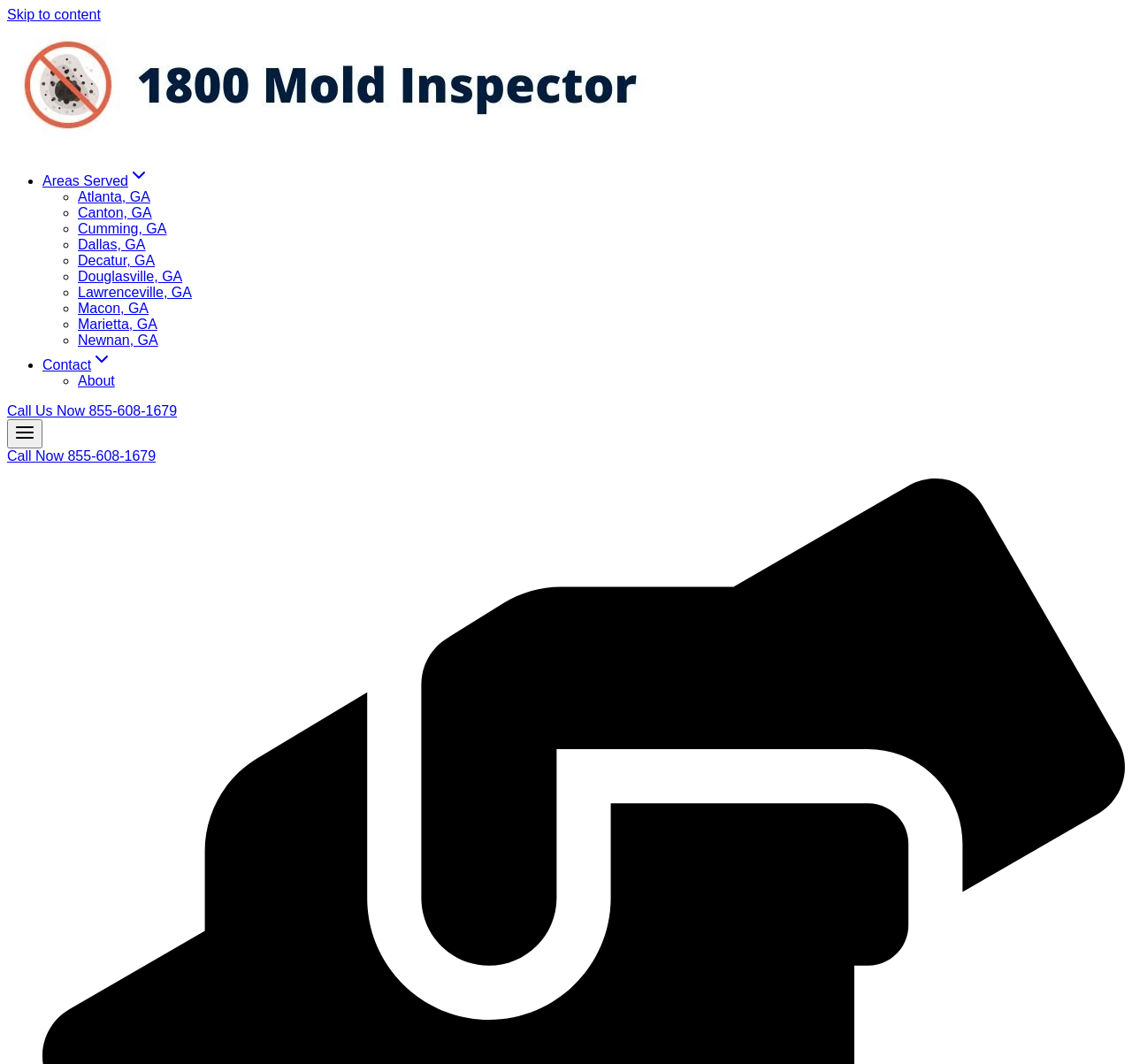What is the phone number to call for mold remediation?
Using the details shown in the screenshot, provide a comprehensive answer to the question.

I found the phone number by looking at the links on the webpage, specifically the ones that say 'Call Us Now' and 'Call Now', which both have the same phone number.